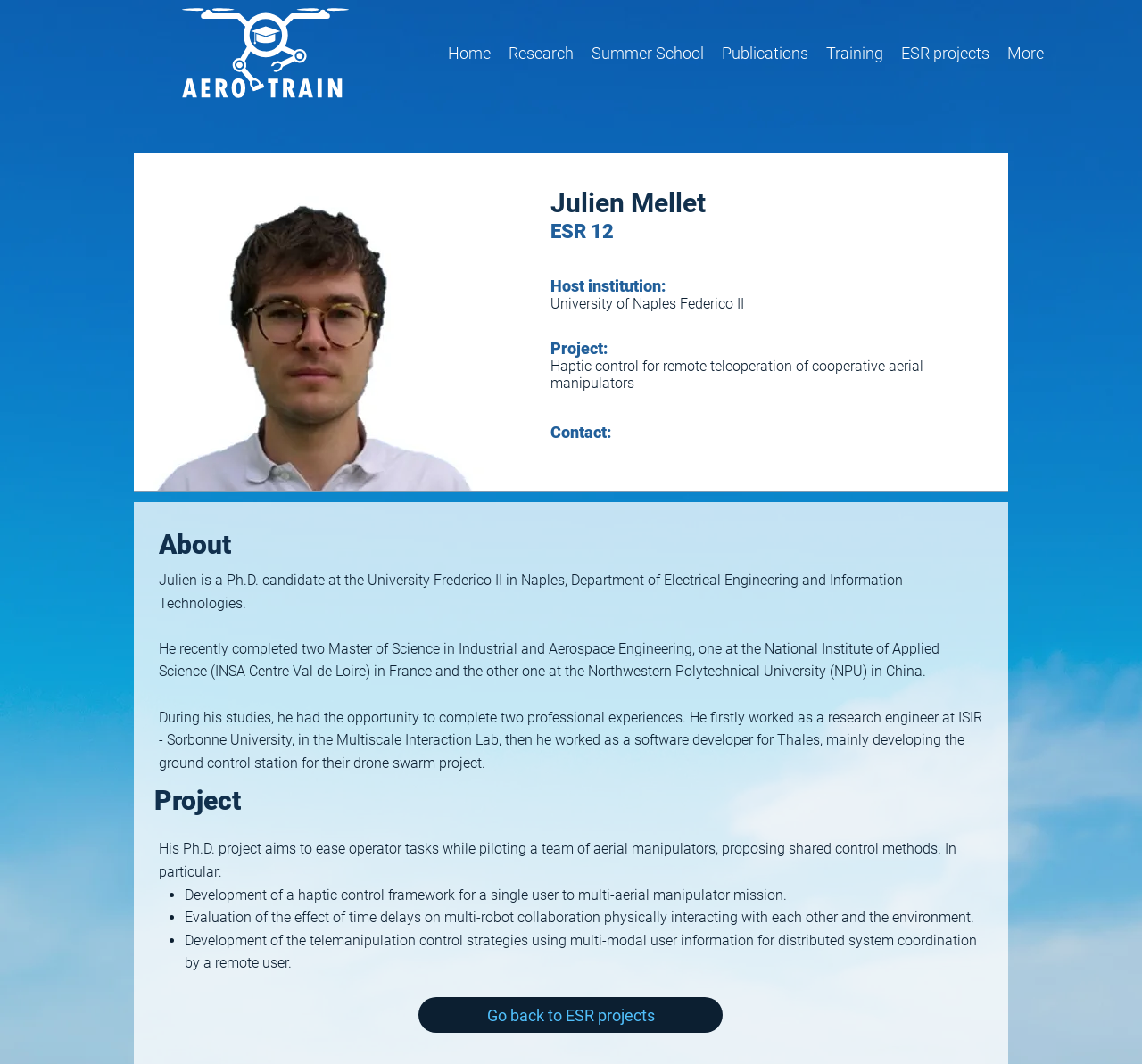Find and provide the bounding box coordinates for the UI element described with: "ESR projects".

[0.781, 0.038, 0.874, 0.063]